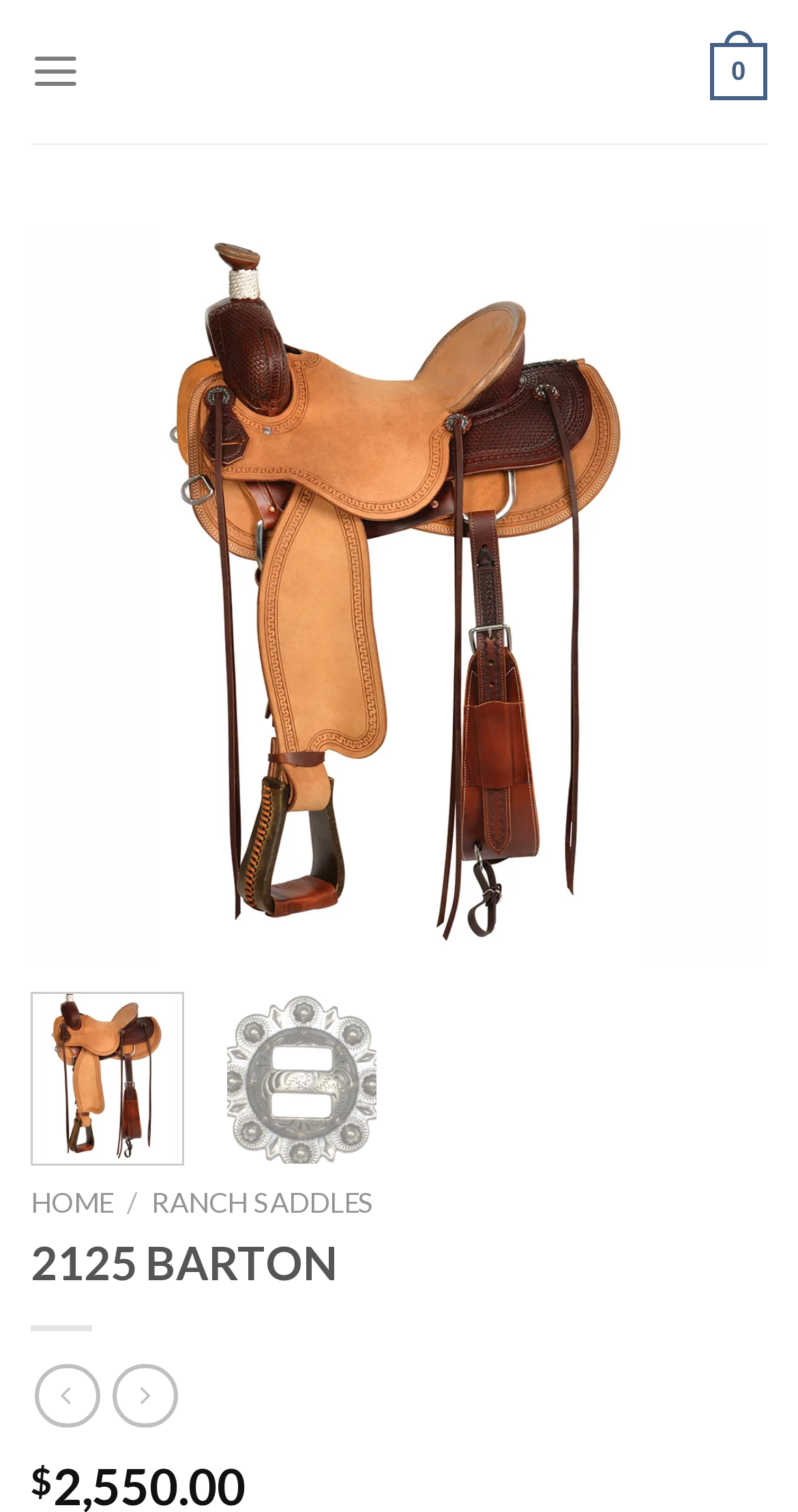Using the provided element description: "Home", determine the bounding box coordinates of the corresponding UI element in the screenshot.

[0.038, 0.784, 0.141, 0.806]